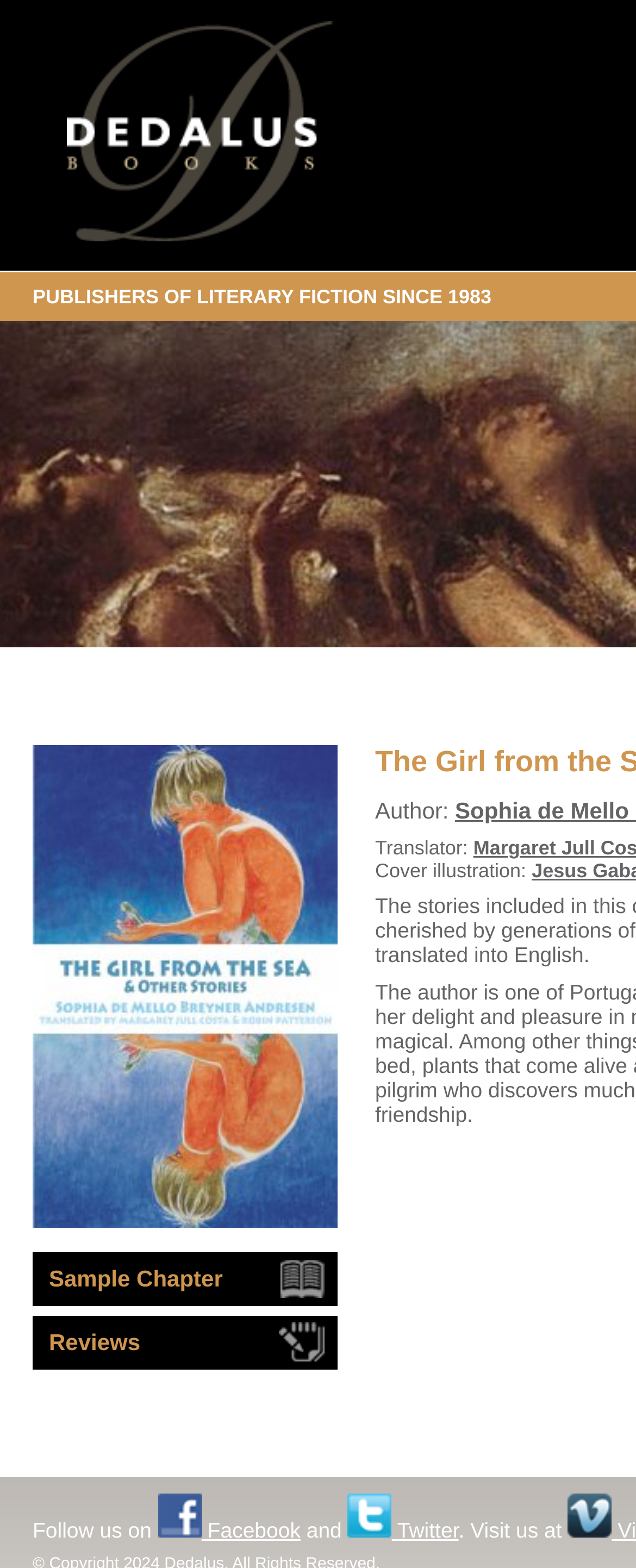Using a single word or phrase, answer the following question: 
What social media platforms does Dedalus Books have?

Facebook and Twitter